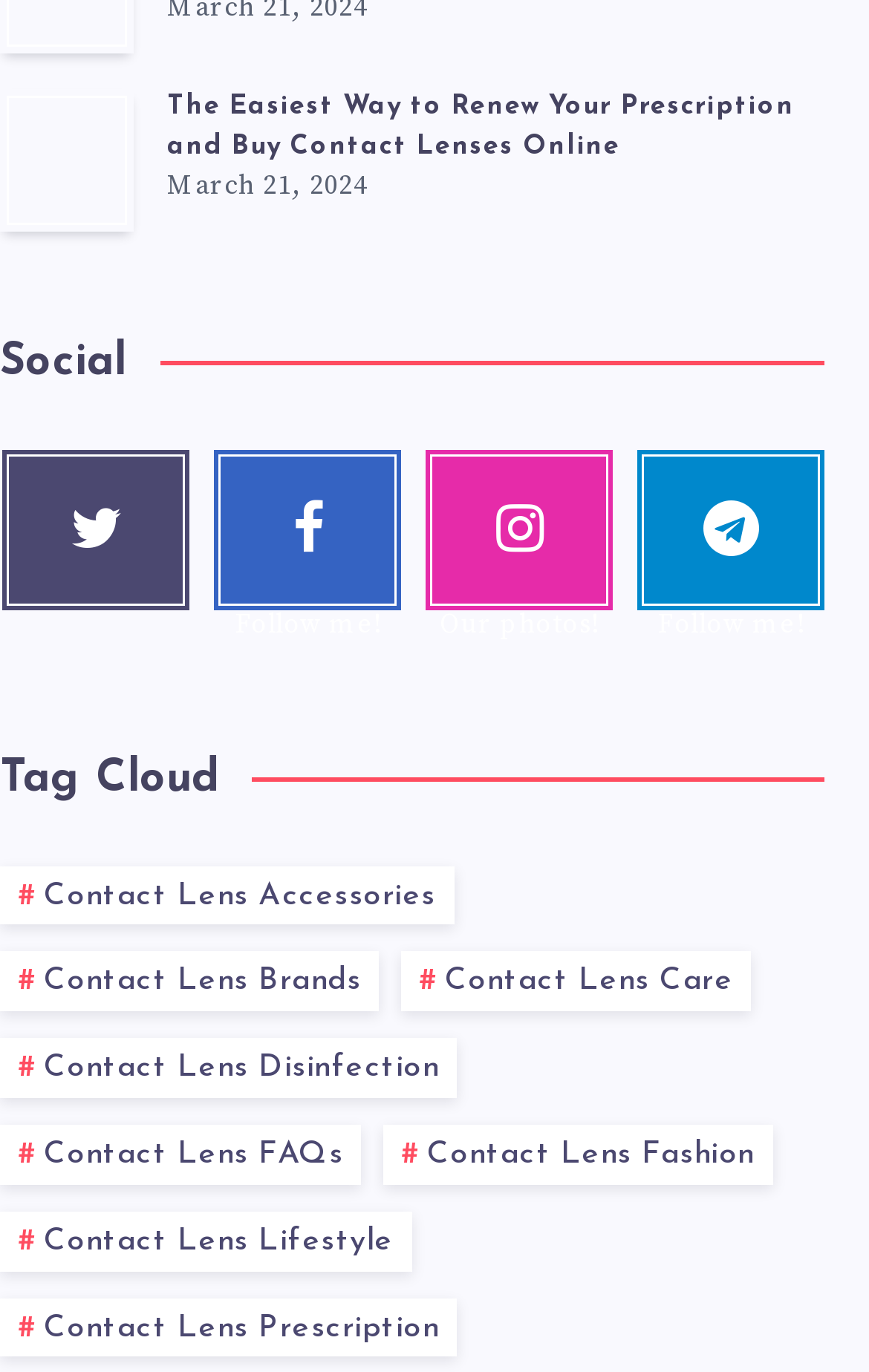Determine the bounding box coordinates of the target area to click to execute the following instruction: "Read about Contact Lens Accessories."

[0.0, 0.631, 0.522, 0.674]